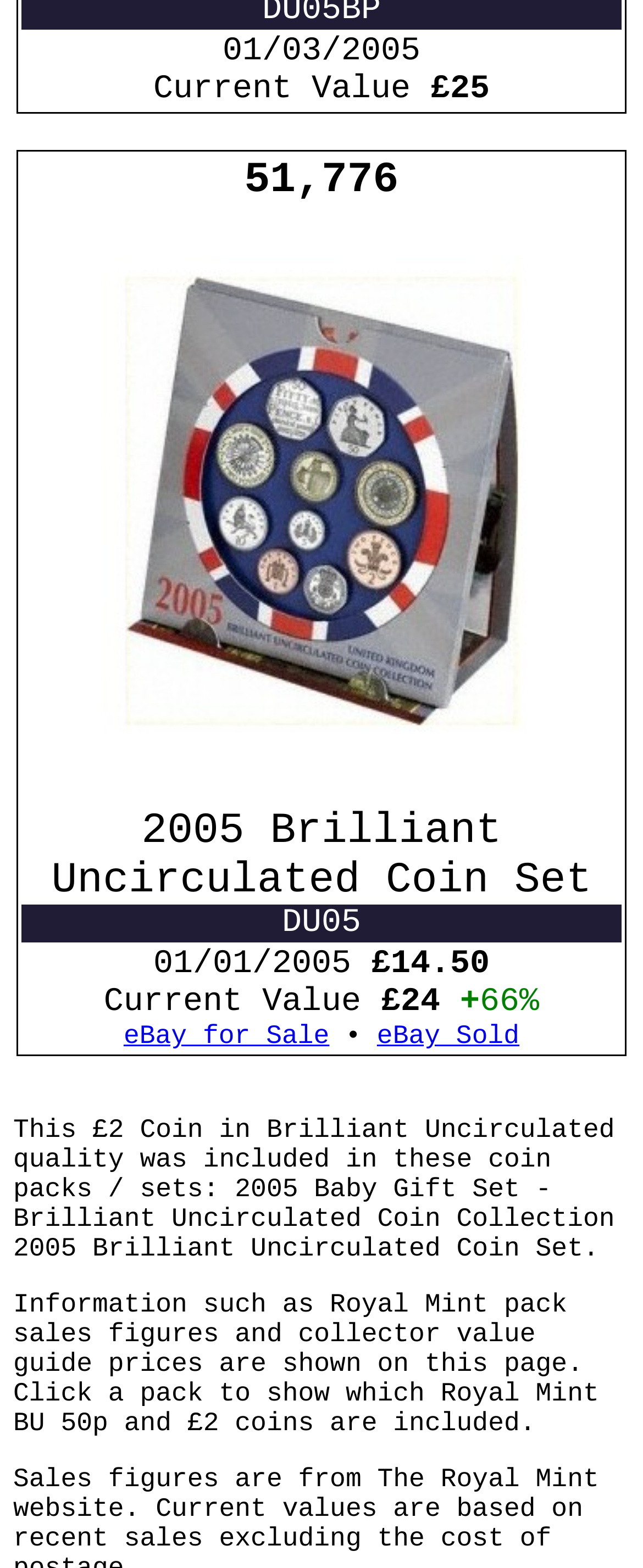Using the information shown in the image, answer the question with as much detail as possible: What is the current value of the 2005 Brilliant Uncirculated Coin Set?

The current value of the 2005 Brilliant Uncirculated Coin Set can be found by looking at the text 'Current Value' followed by '£25' on the webpage.